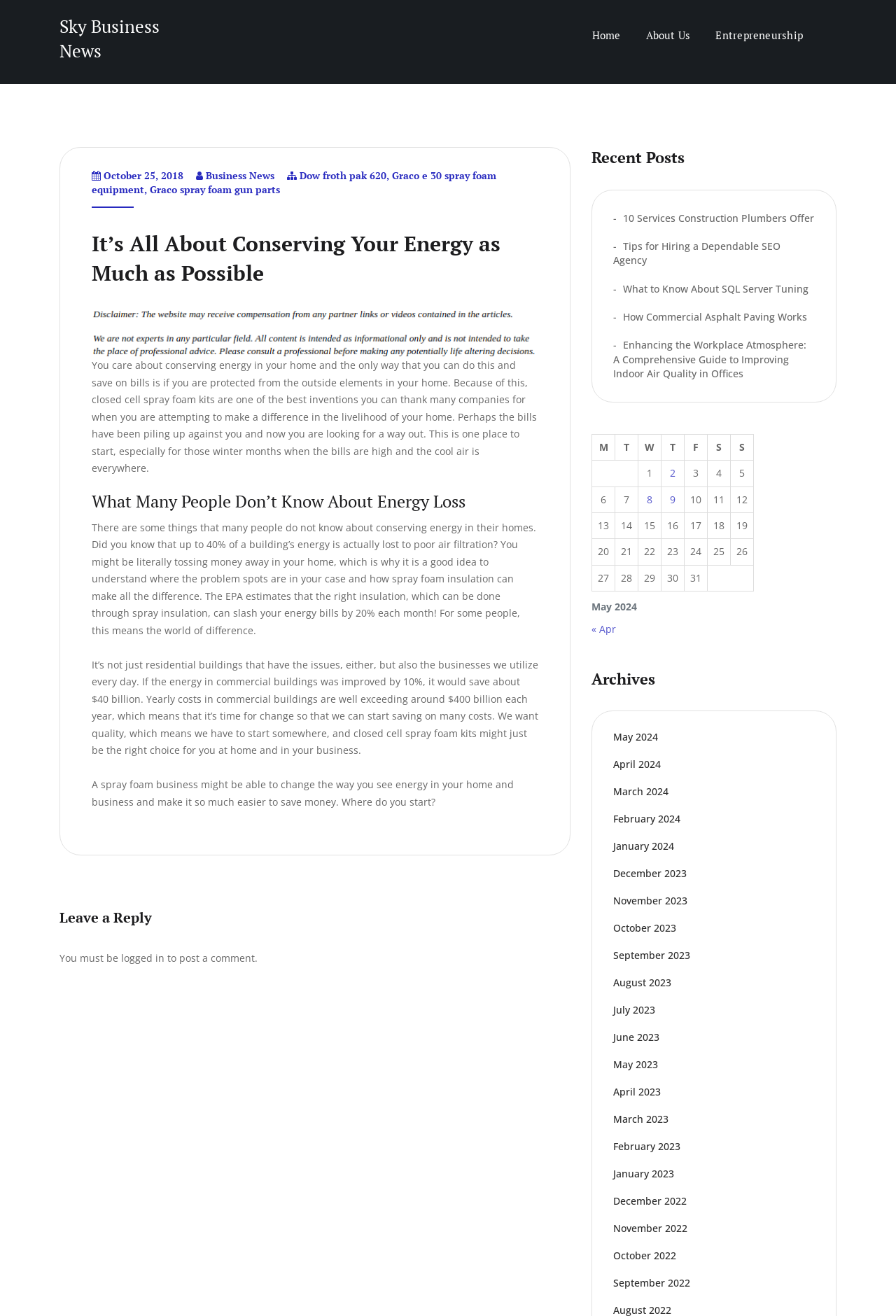Extract the bounding box for the UI element that matches this description: "Frostbite Theater".

None